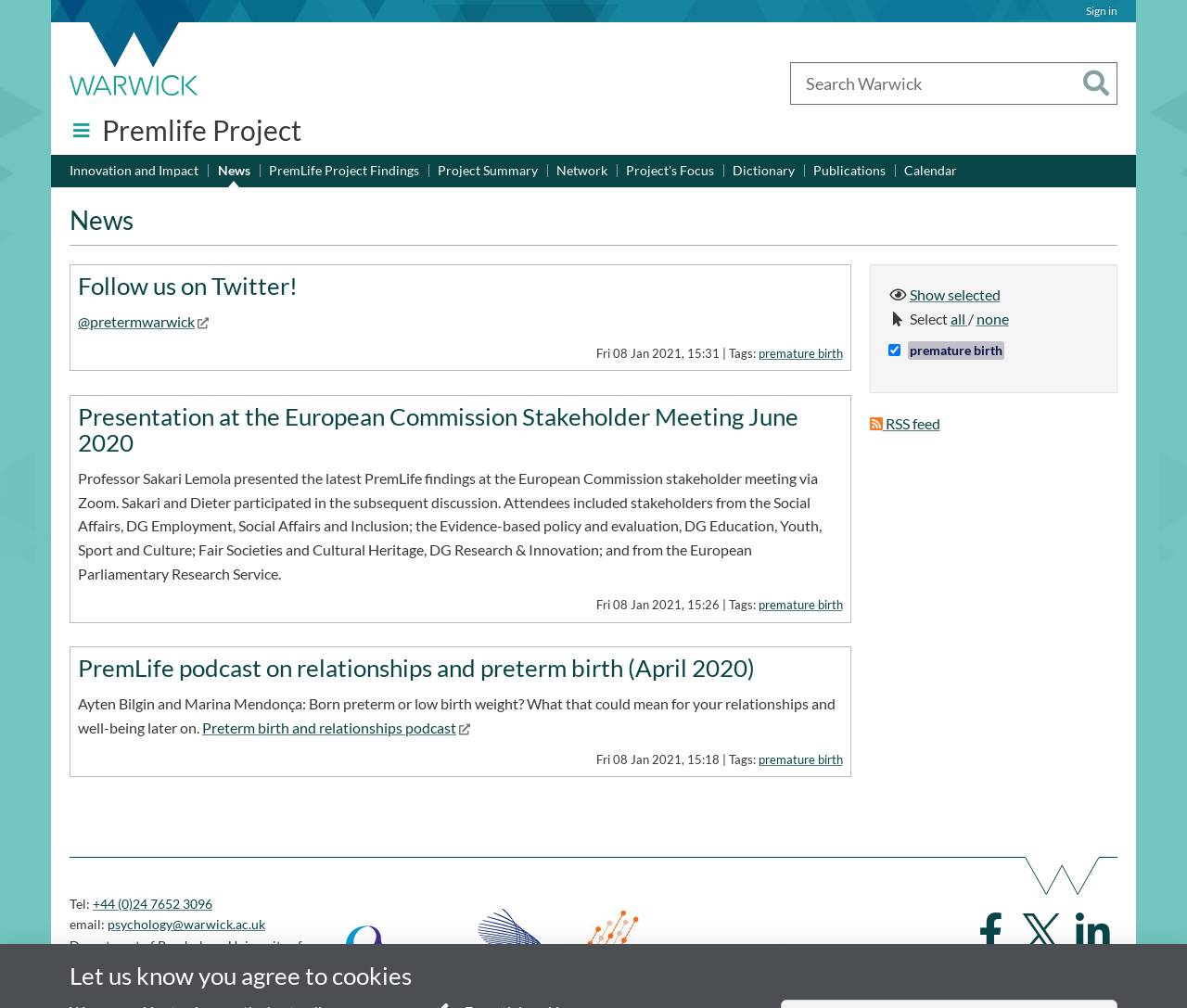What is the topic of the presentation at the European Commission Stakeholder Meeting?
Based on the content of the image, thoroughly explain and answer the question.

I found the answer by reading the text 'Professor Sakari Lemola presented the latest PremLife findings at the European Commission stakeholder meeting via Zoom.' which is located at [0.066, 0.466, 0.692, 0.577] on the webpage.